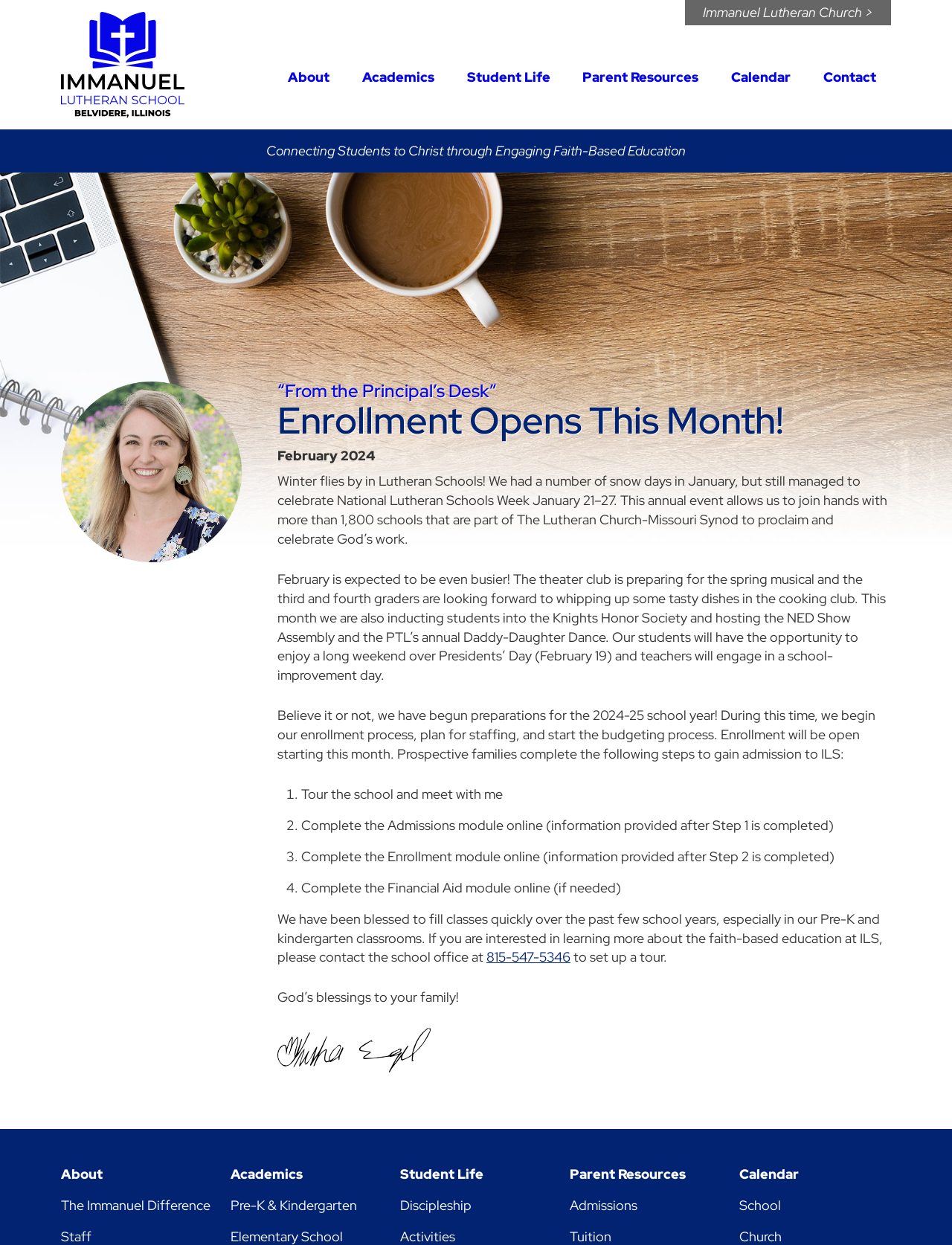Please identify the bounding box coordinates of the clickable area that will allow you to execute the instruction: "Click the 'Contact' link".

[0.849, 0.051, 0.936, 0.073]